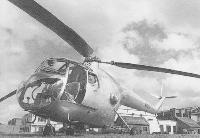What is the likely time period depicted in the image?
Based on the visual content, answer with a single word or a brief phrase.

Late 1950s